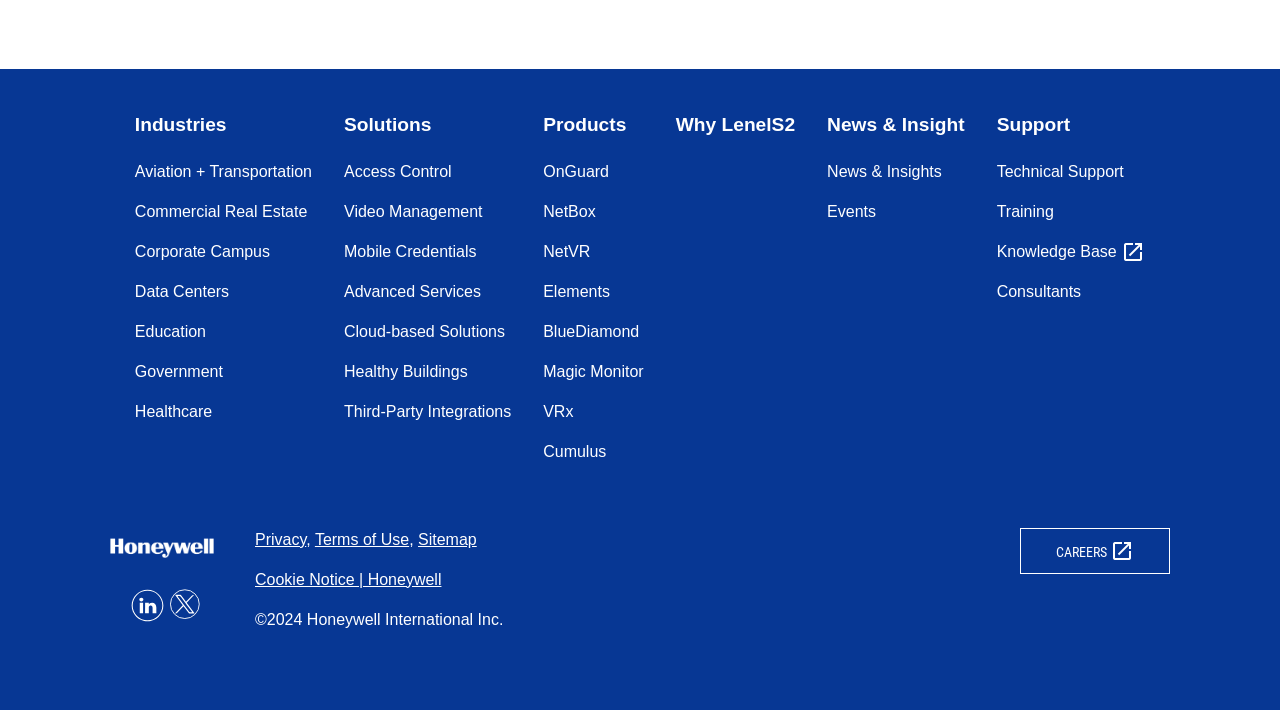Please determine the bounding box of the UI element that matches this description: Healthcare. The coordinates should be given as (top-left x, top-left y, bottom-right x, bottom-right y), with all values between 0 and 1.

[0.093, 0.551, 0.256, 0.608]